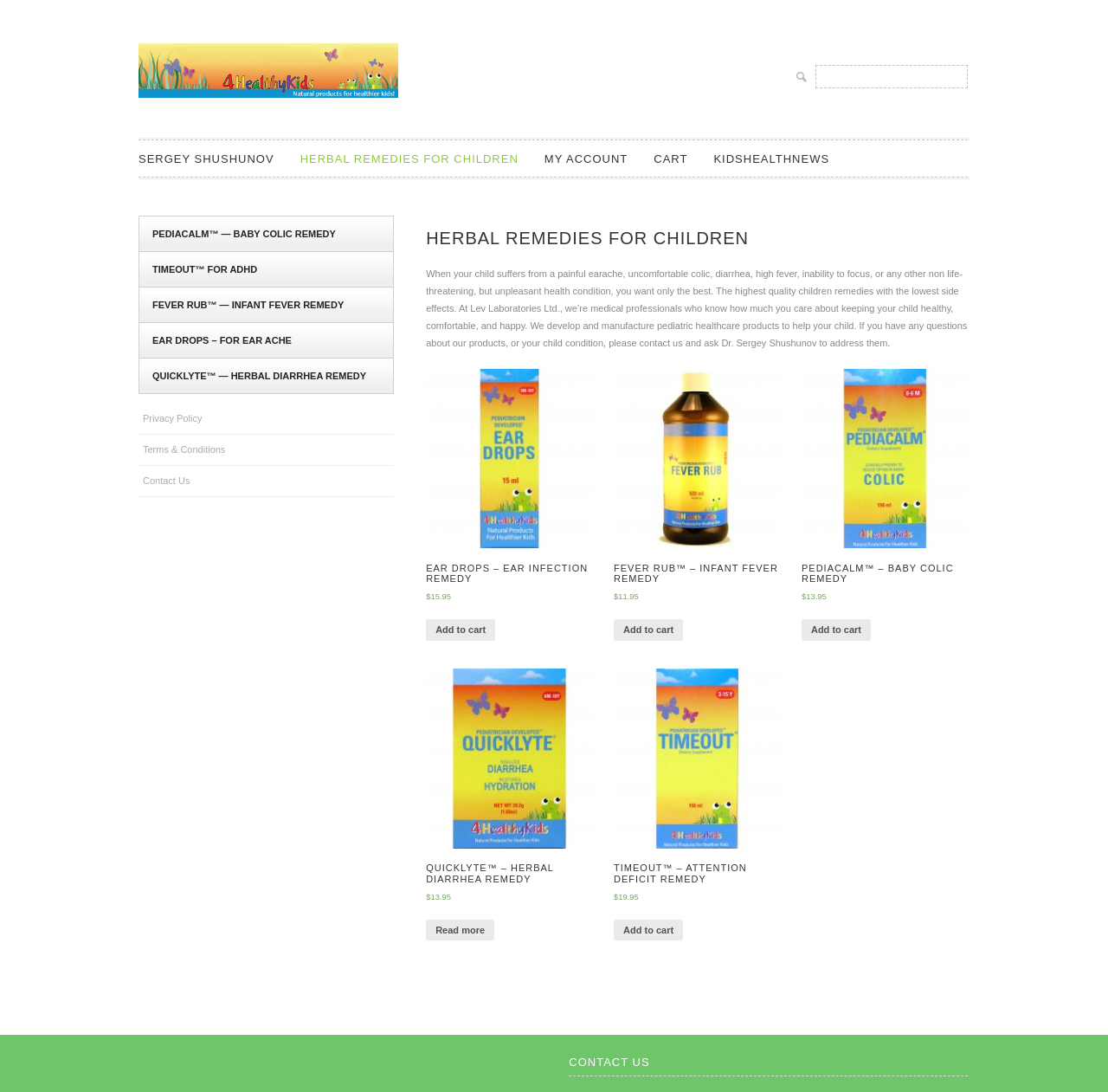Predict the bounding box of the UI element based on the description: "PediaCalm™ — Baby Colic Remedy". The coordinates should be four float numbers between 0 and 1, formatted as [left, top, right, bottom].

[0.126, 0.198, 0.355, 0.23]